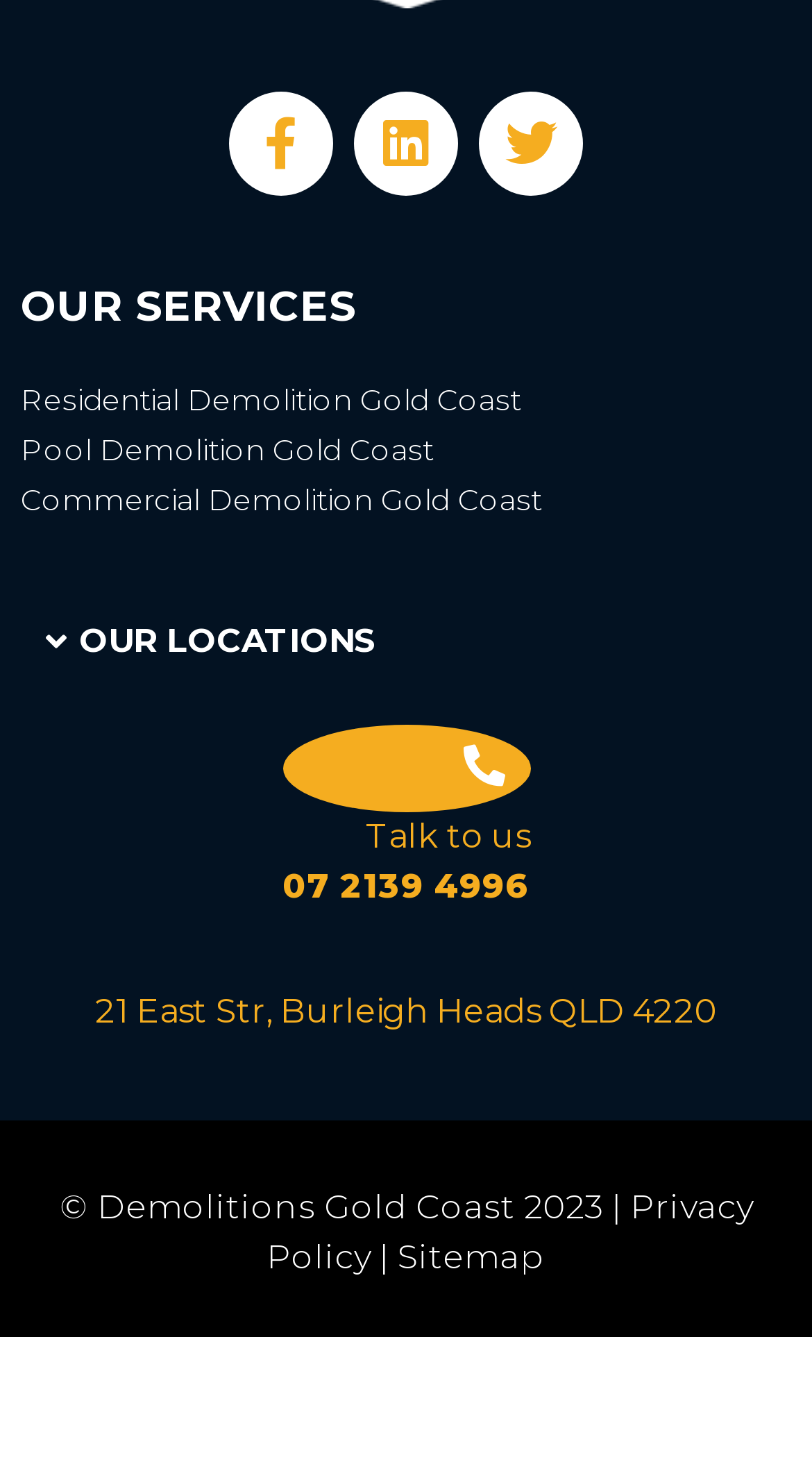Specify the bounding box coordinates for the region that must be clicked to perform the given instruction: "Explore OUR LOCATIONS".

[0.026, 0.41, 0.974, 0.467]